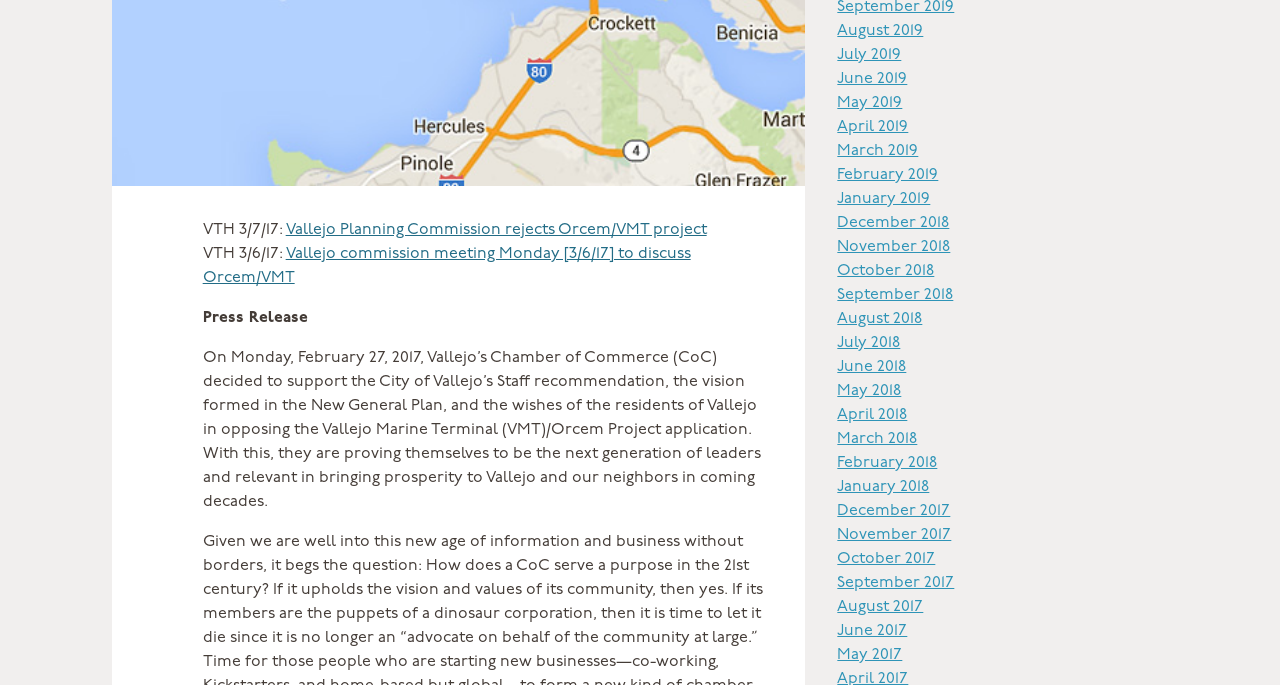Determine the bounding box coordinates of the area to click in order to meet this instruction: "Read the press release".

[0.158, 0.452, 0.24, 0.475]